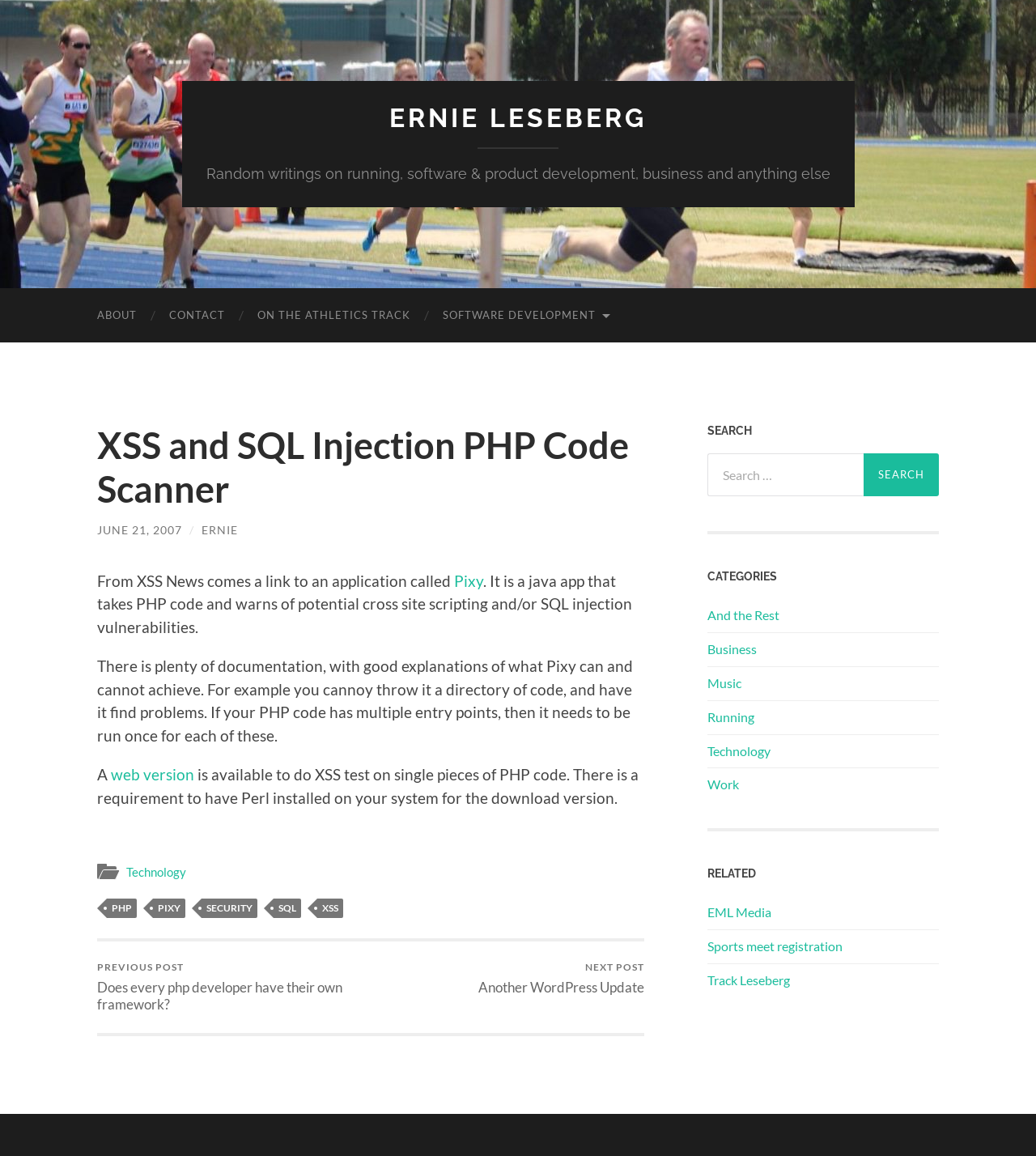Give a one-word or short-phrase answer to the following question: 
What is the topic of the blog post?

XSS and SQL Injection PHP Code Scanner